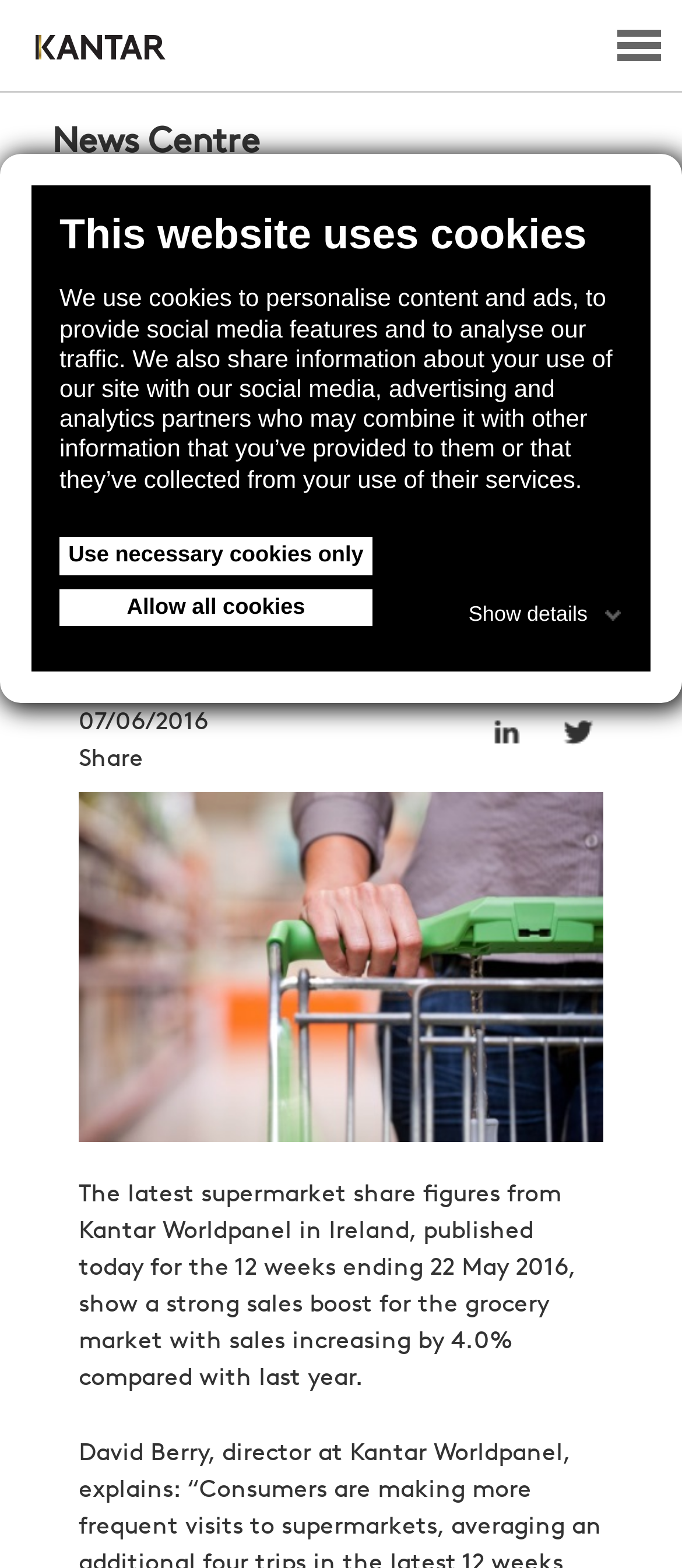Determine the bounding box coordinates of the clickable area required to perform the following instruction: "View Press releases". The coordinates should be represented as four float numbers between 0 and 1: [left, top, right, bottom].

[0.076, 0.129, 0.95, 0.154]